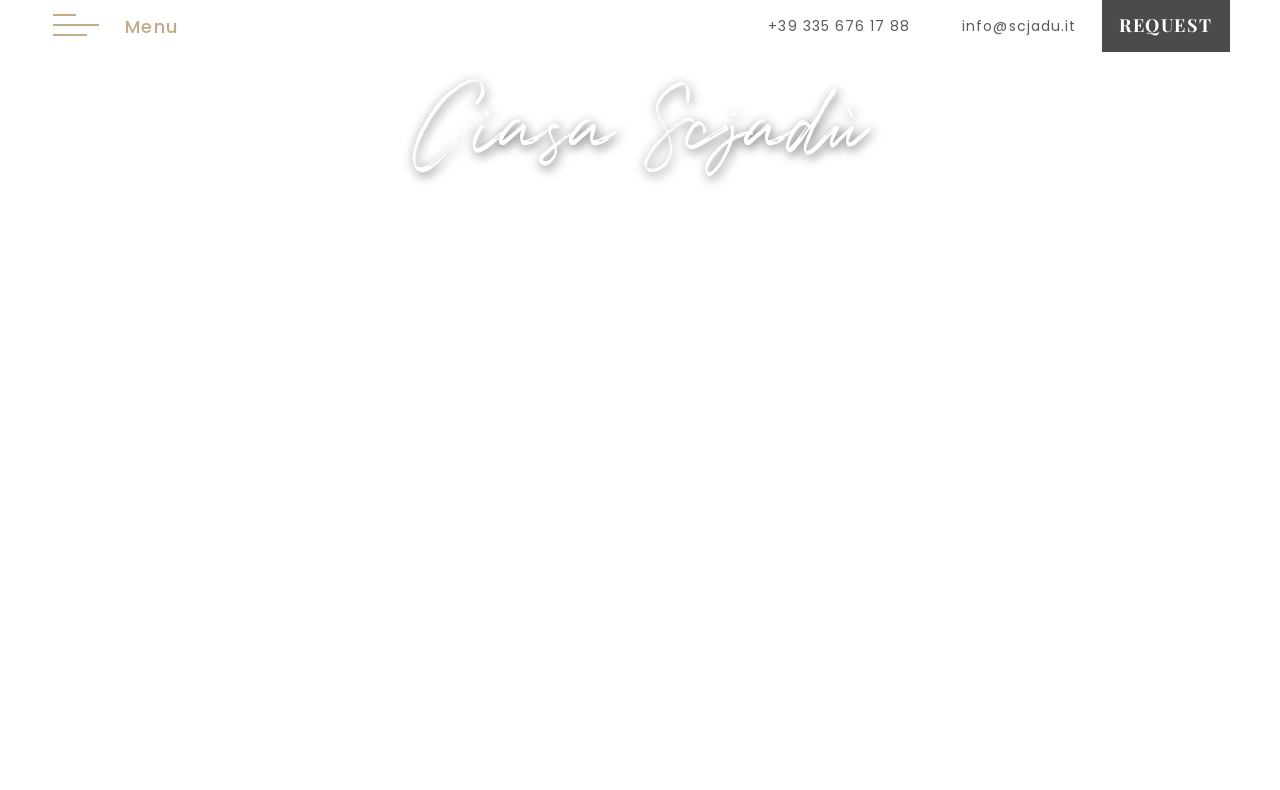Find and generate the main title of the webpage.

MAJESTIC BEAUTY: HIKING IN THE DOLOMITES